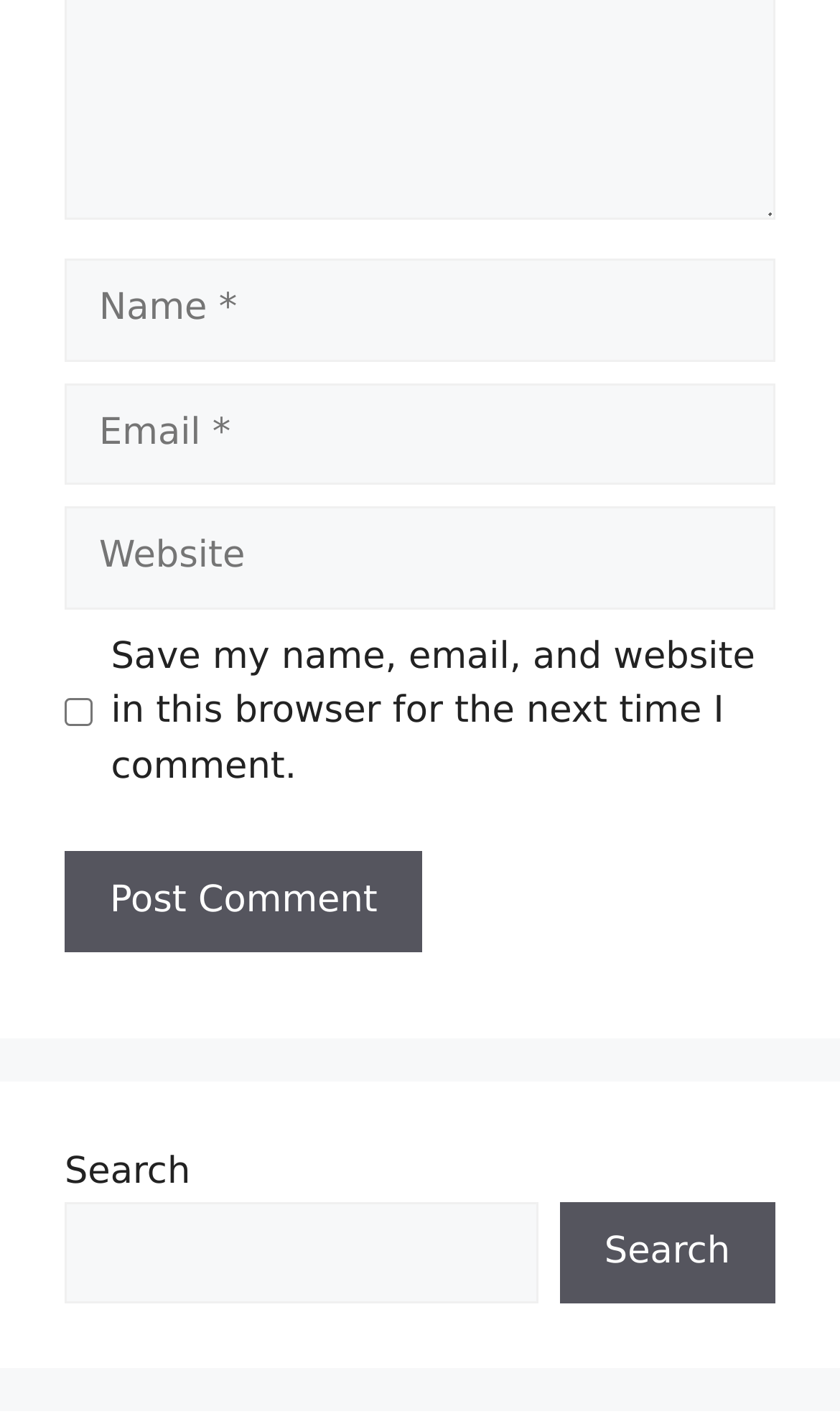Identify the bounding box coordinates for the UI element described as: "parent_node: Comment name="url" placeholder="Website"".

[0.077, 0.358, 0.923, 0.43]